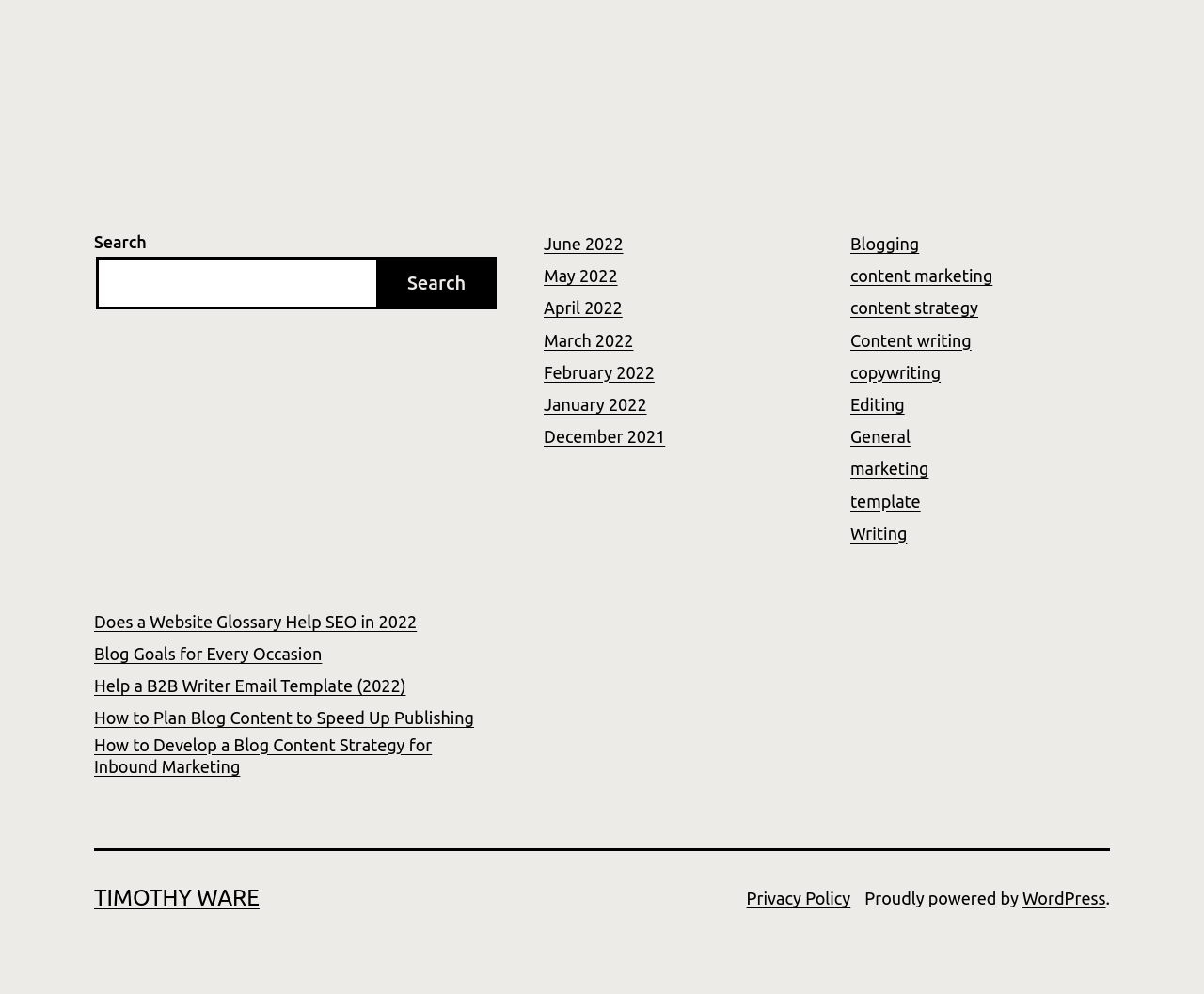Locate the bounding box coordinates of the element that should be clicked to execute the following instruction: "Visit TIMOTHY WARE's page".

[0.078, 0.89, 0.216, 0.916]